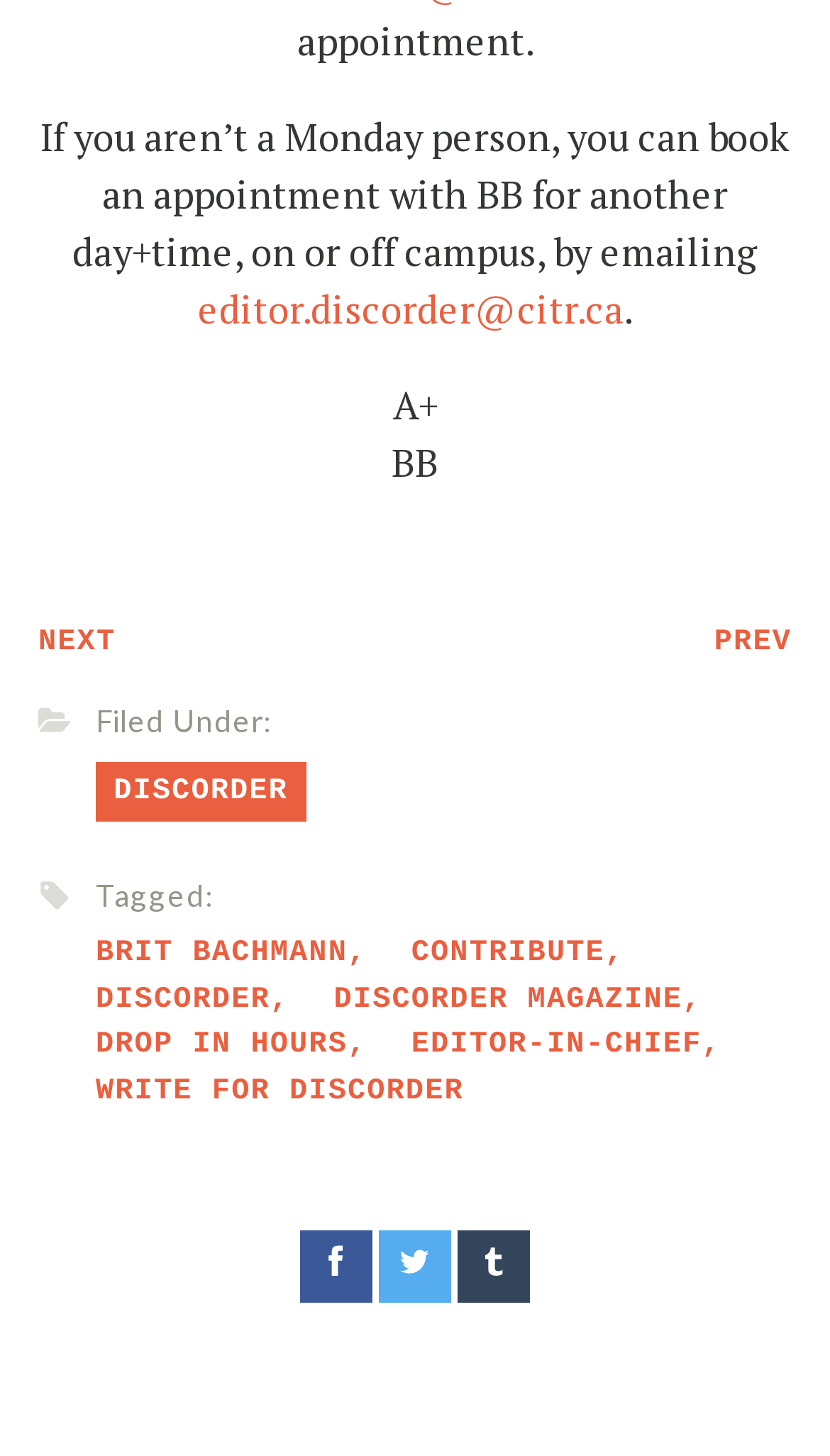Pinpoint the bounding box coordinates for the area that should be clicked to perform the following instruction: "Go to next page".

[0.046, 0.427, 0.14, 0.458]